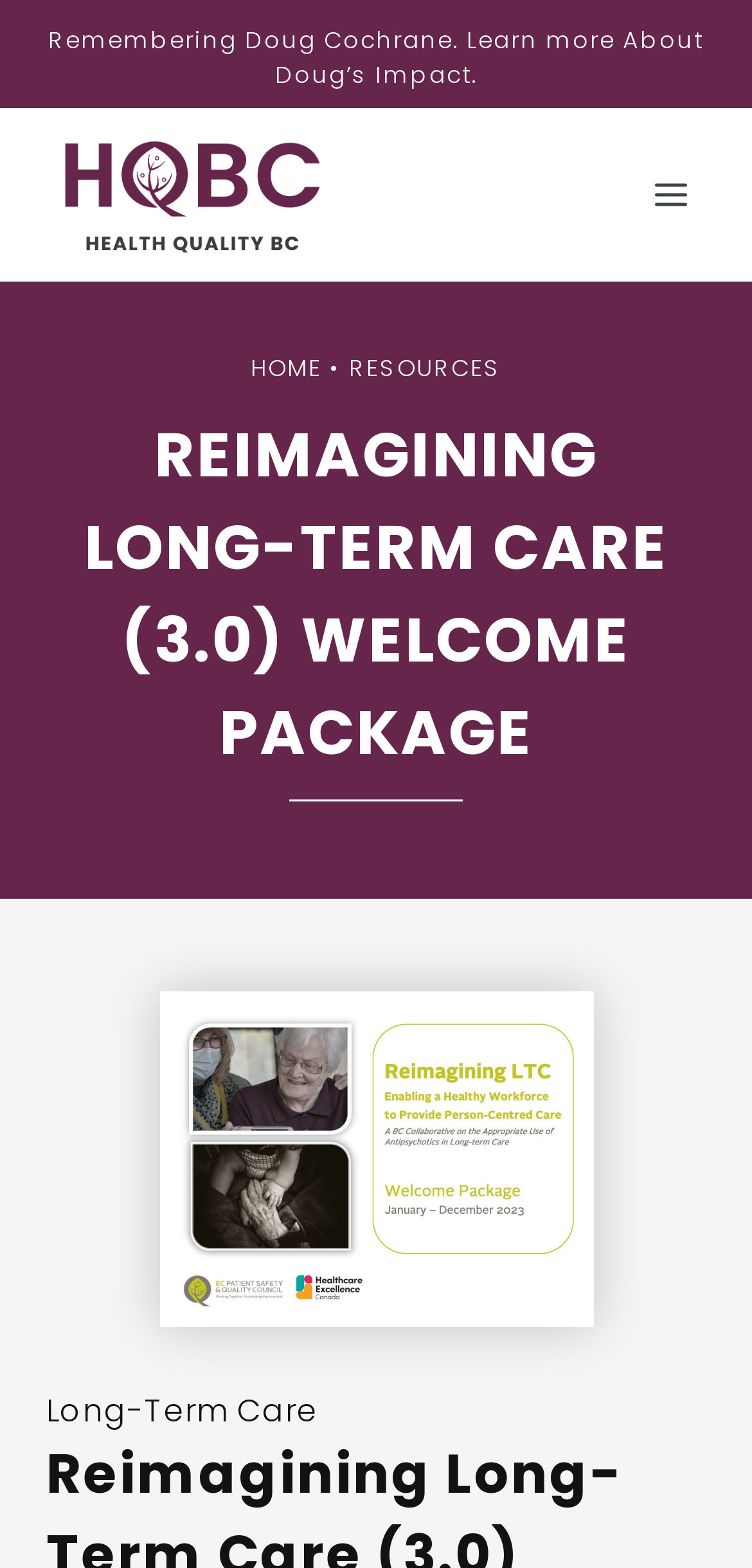Provide a brief response to the question using a single word or phrase: 
What is the topic of the welcome package?

Long-Term Care